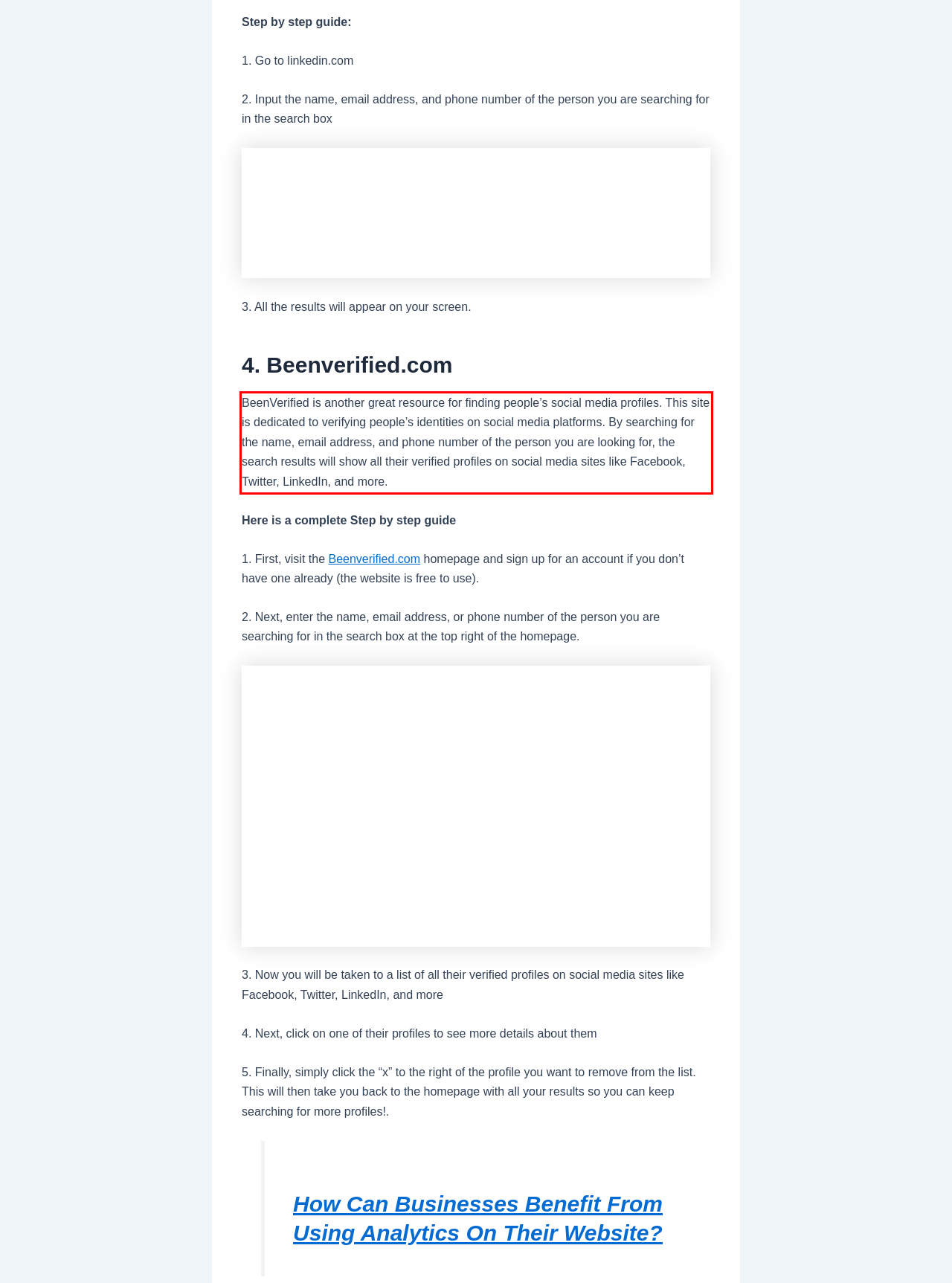Identify the text inside the red bounding box in the provided webpage screenshot and transcribe it.

BeenVerified is another great resource for finding people’s social media profiles. This site is dedicated to verifying people’s identities on social media platforms. By searching for the name, email address, and phone number of the person you are looking for, the search results will show all their verified profiles on social media sites like Facebook, Twitter, LinkedIn, and more.